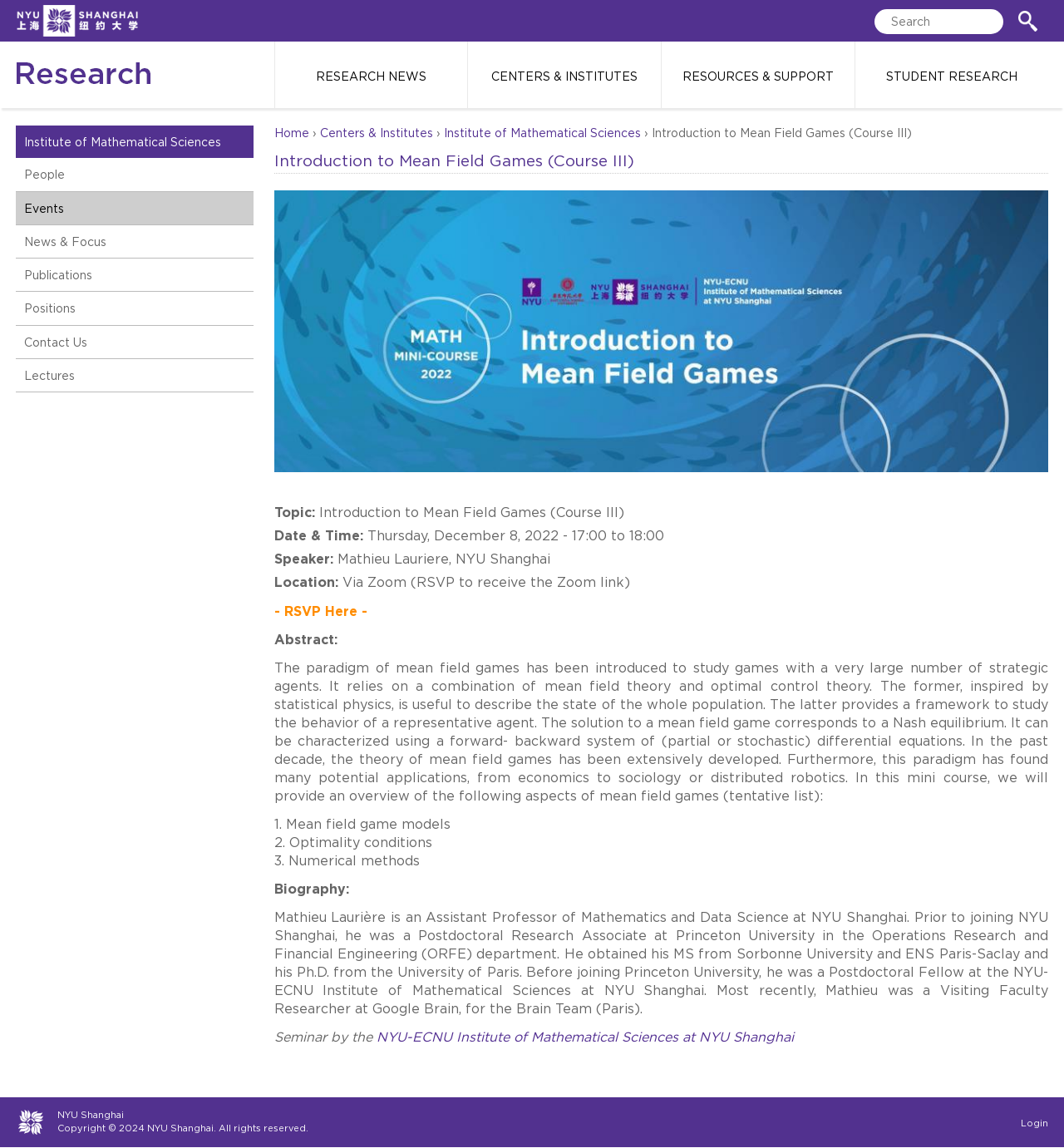Using a single word or phrase, answer the following question: 
What is the location of the course?

Via Zoom (RSVP to receive the Zoom link)